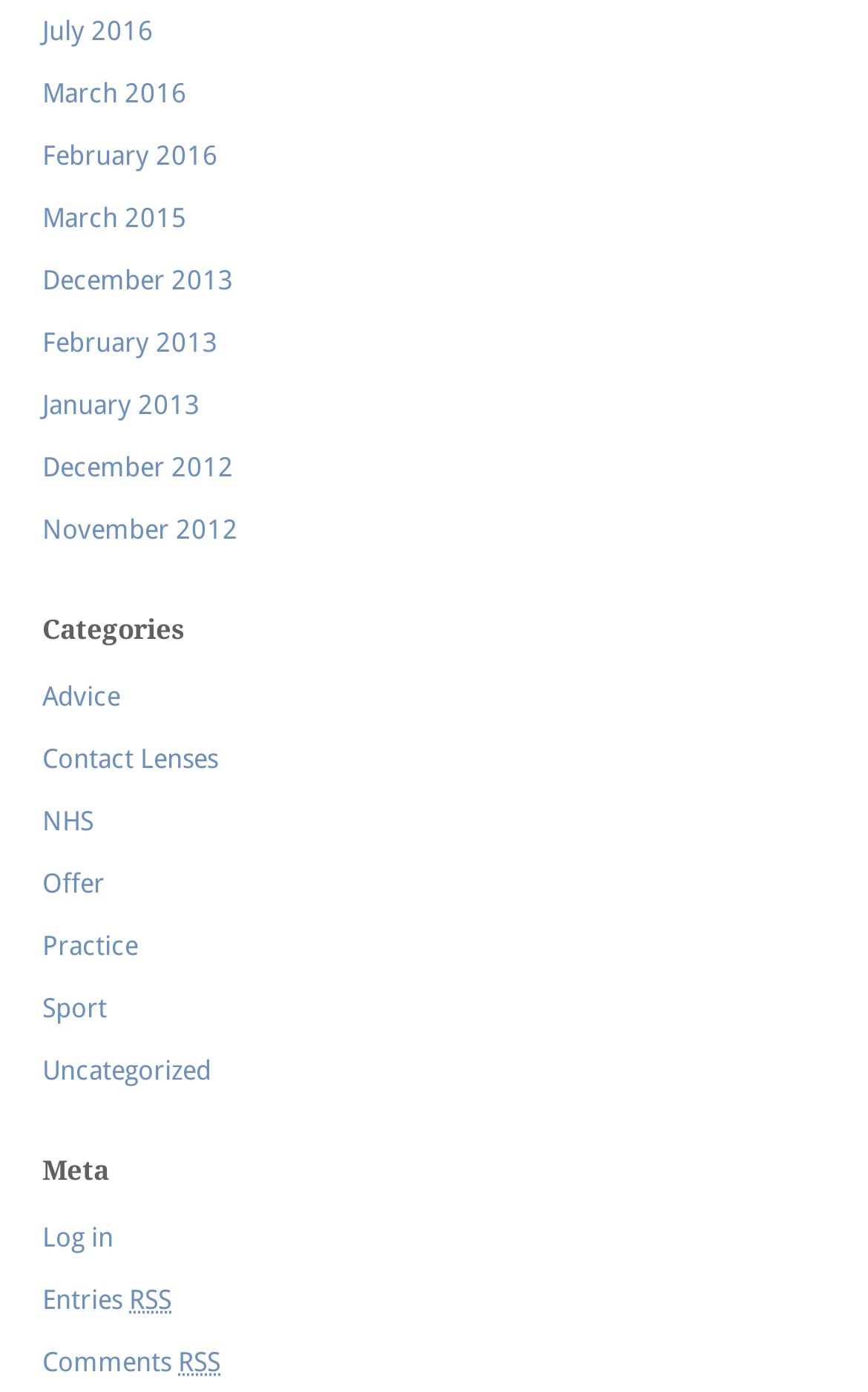Find the bounding box coordinates for the area that should be clicked to accomplish the instruction: "Call the phone number".

None